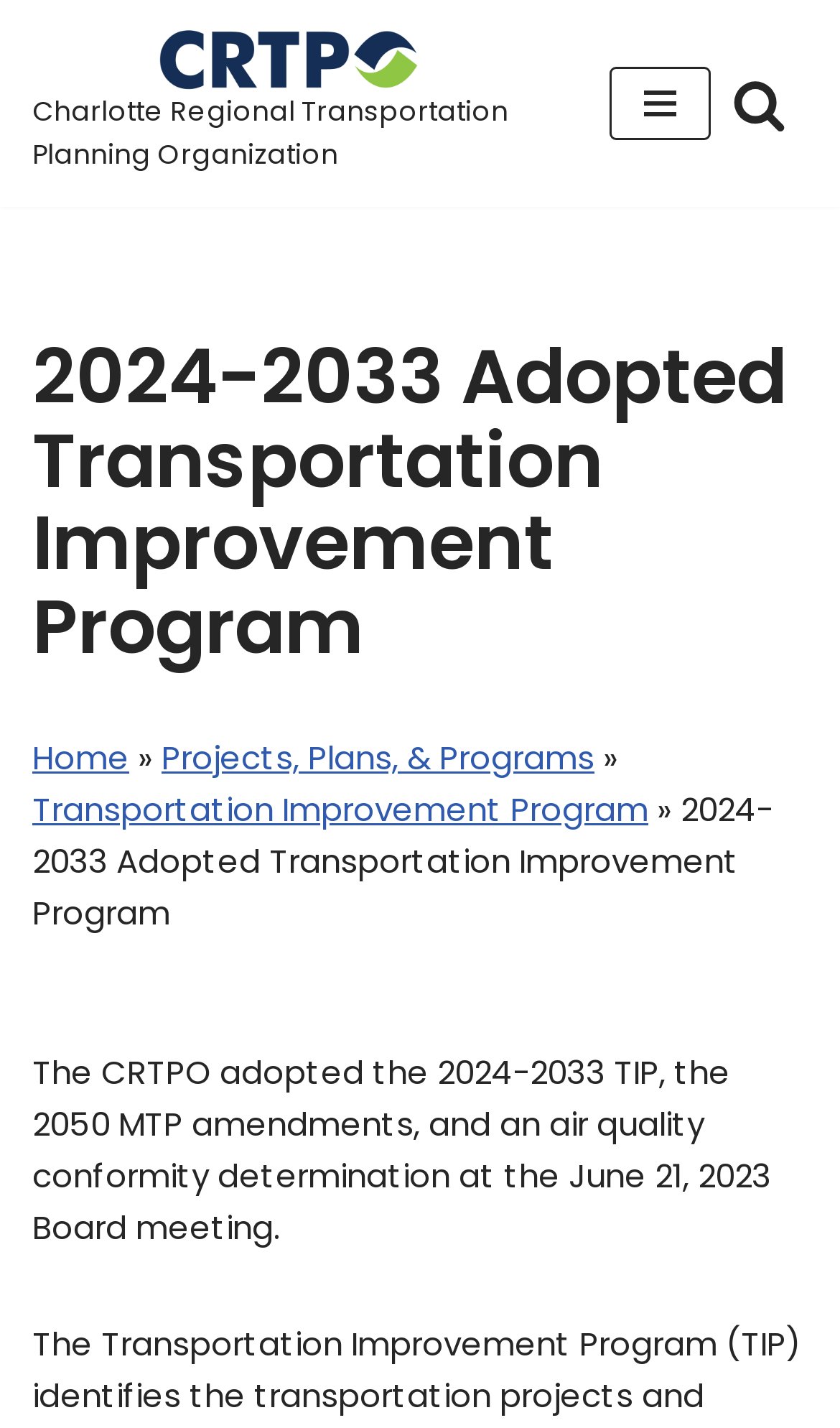Provide the bounding box coordinates for the UI element that is described by this text: "Home". The coordinates should be in the form of four float numbers between 0 and 1: [left, top, right, bottom].

[0.038, 0.515, 0.154, 0.547]